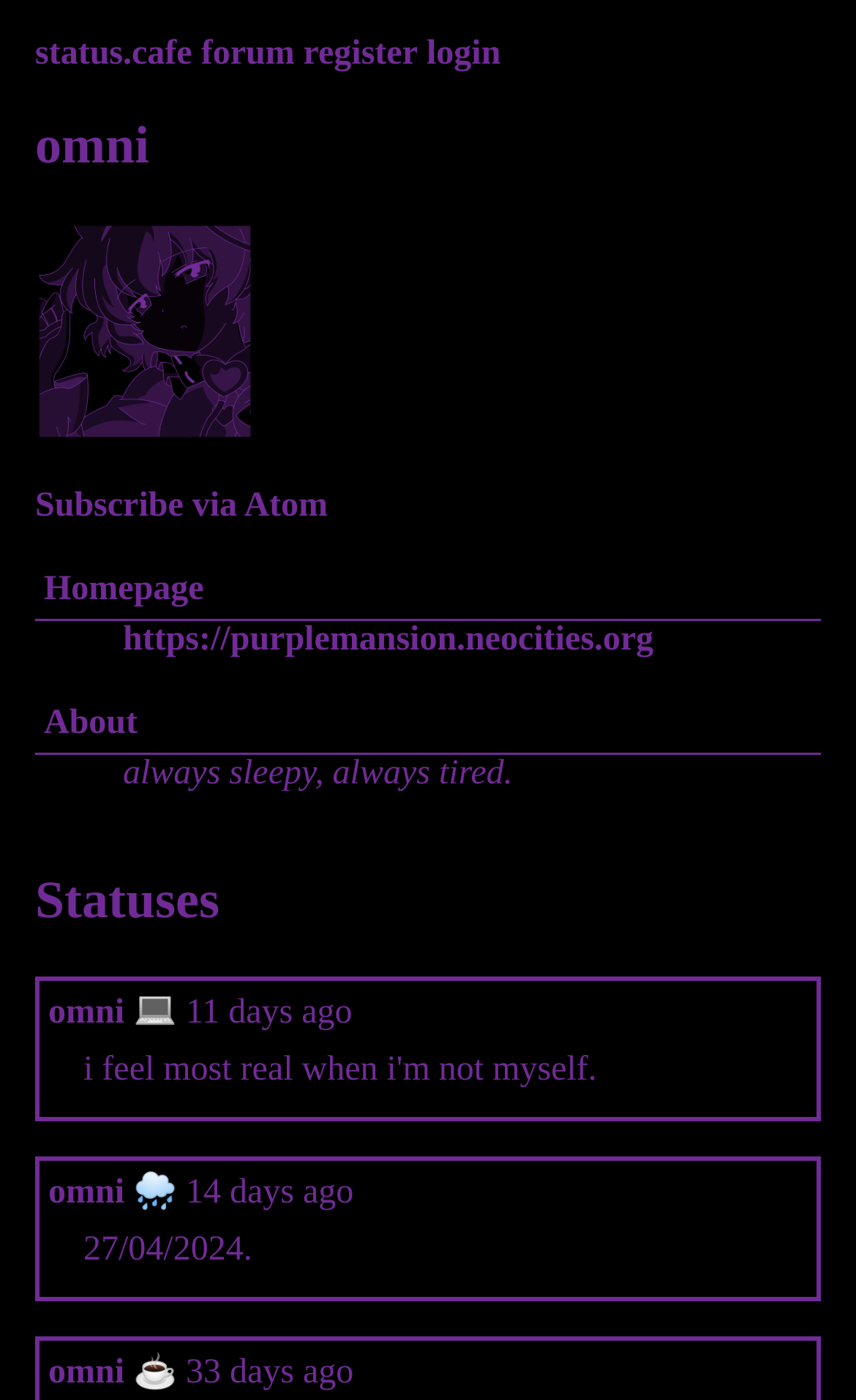Pinpoint the bounding box coordinates for the area that should be clicked to perform the following instruction: "go to status cafe".

[0.041, 0.025, 0.224, 0.052]